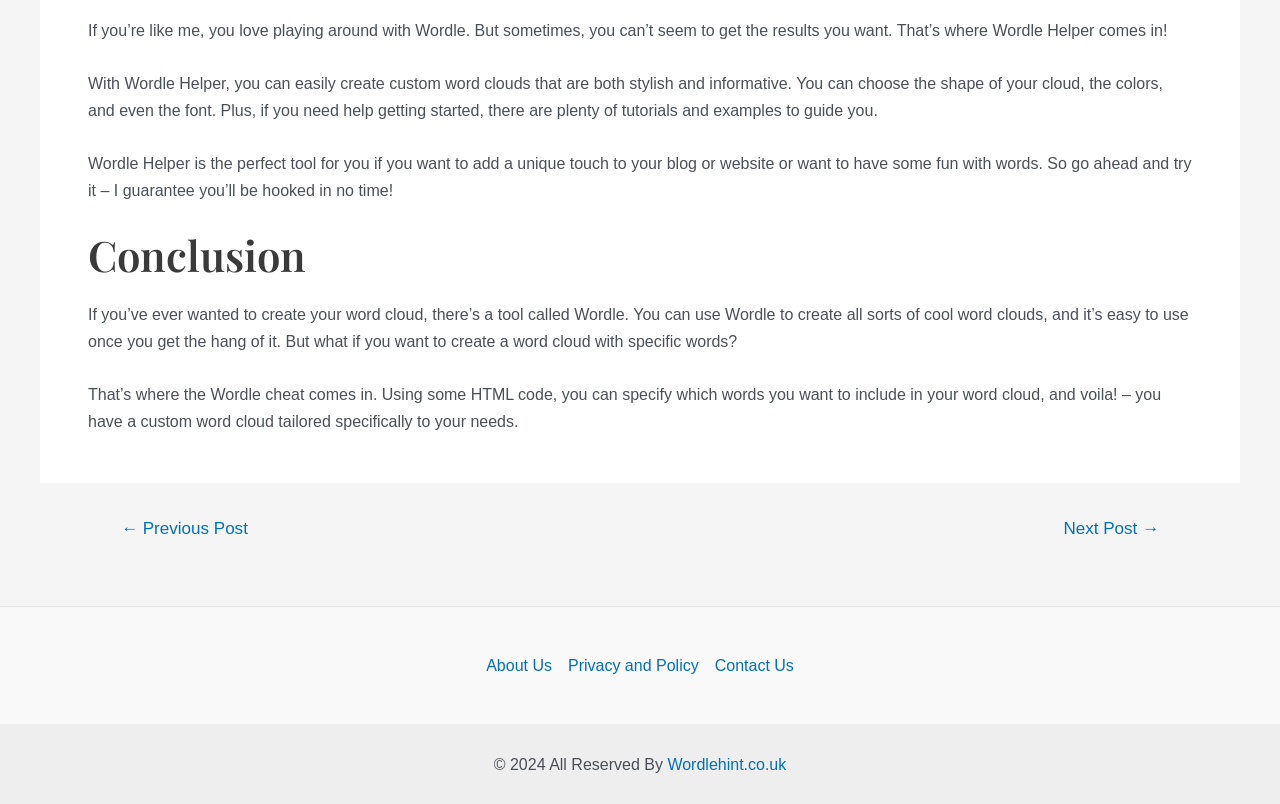What is the purpose of the Wordle cheat?
Kindly offer a comprehensive and detailed response to the question.

The webpage explains that the Wordle cheat is a way to create a word cloud with specific words by using HTML code. This allows users to tailor their word cloud to their specific needs.